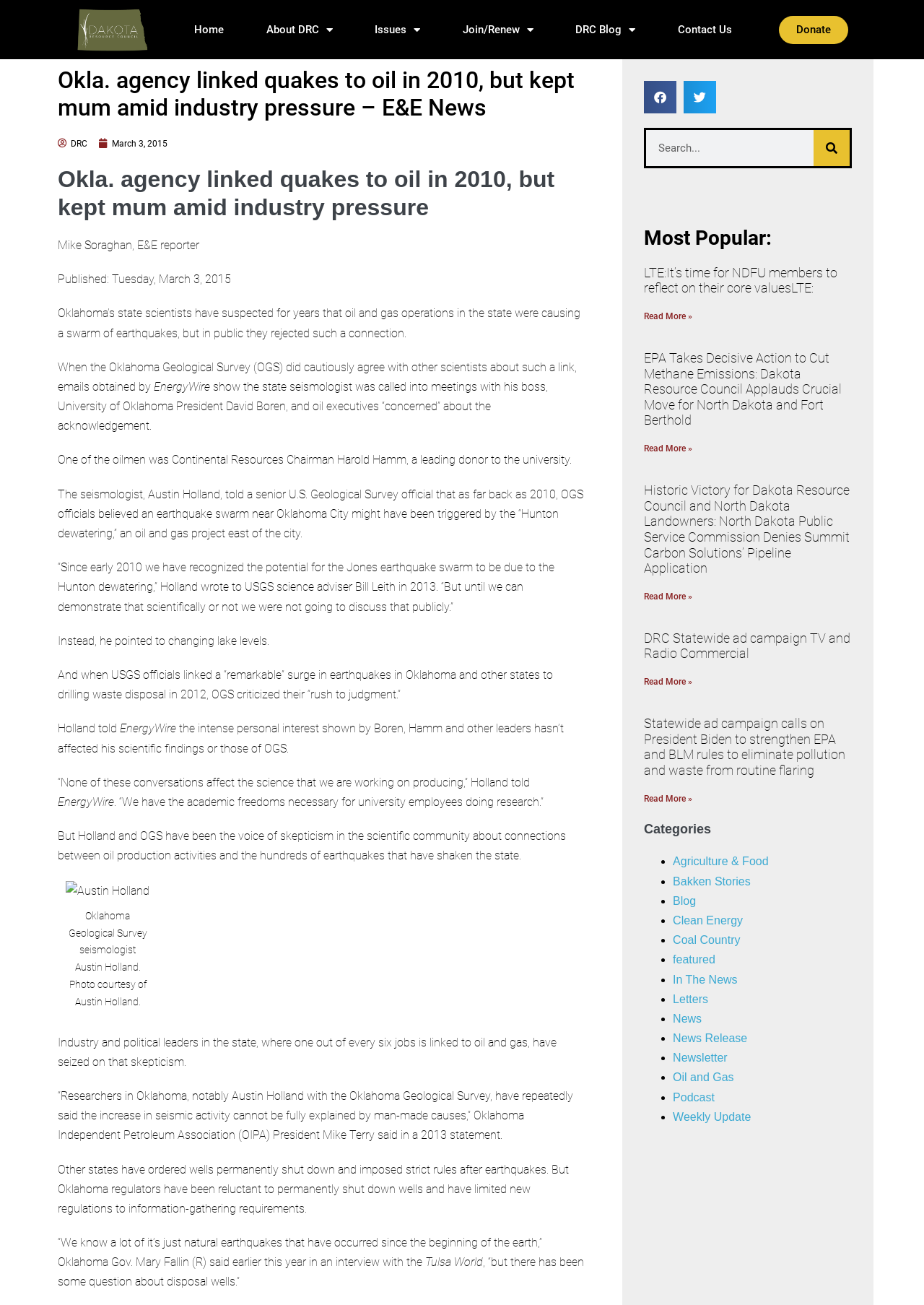Find the UI element described as: "parent_node: Search name="s" placeholder="Search..."" and predict its bounding box coordinates. Ensure the coordinates are four float numbers between 0 and 1, [left, top, right, bottom].

[0.699, 0.1, 0.88, 0.127]